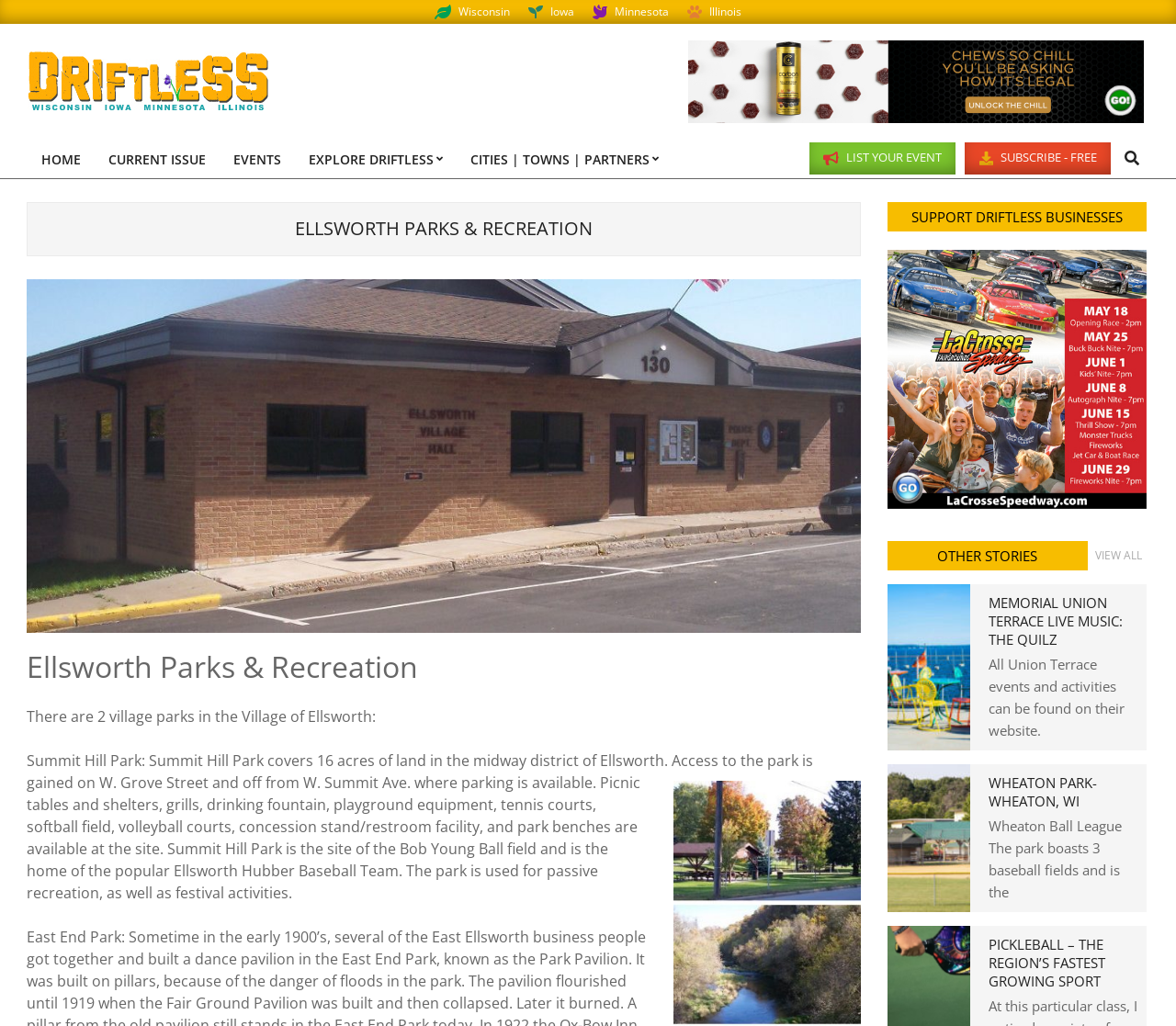How many baseball fields are in Wheaton Park?
Answer the question with a detailed and thorough explanation.

I found the answer by reading the text content of the webpage, which describes Wheaton Park as having 3 baseball fields.